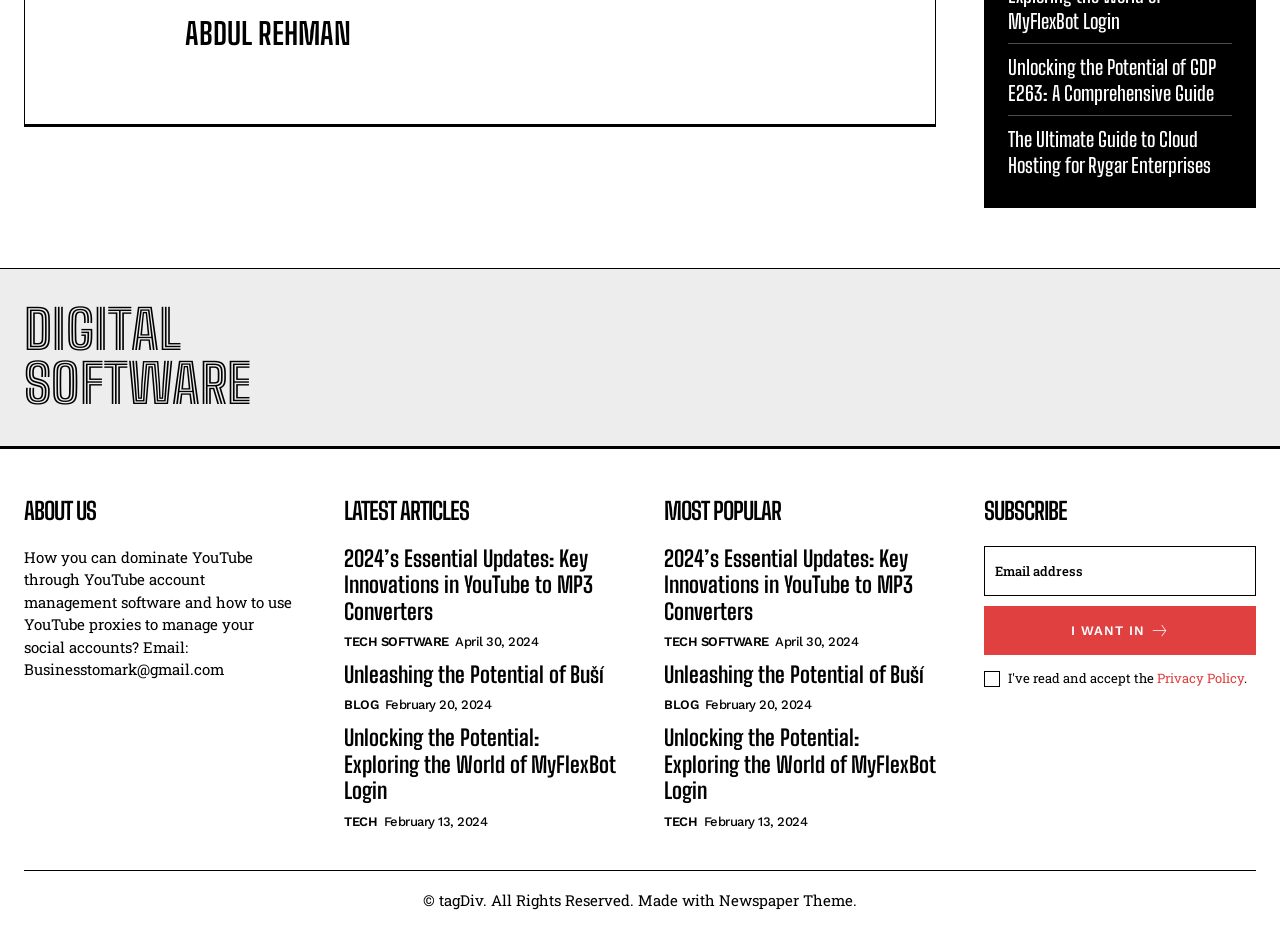Determine the bounding box coordinates of the region I should click to achieve the following instruction: "View the Privacy Policy". Ensure the bounding box coordinates are four float numbers between 0 and 1, i.e., [left, top, right, bottom].

[0.904, 0.72, 0.972, 0.739]